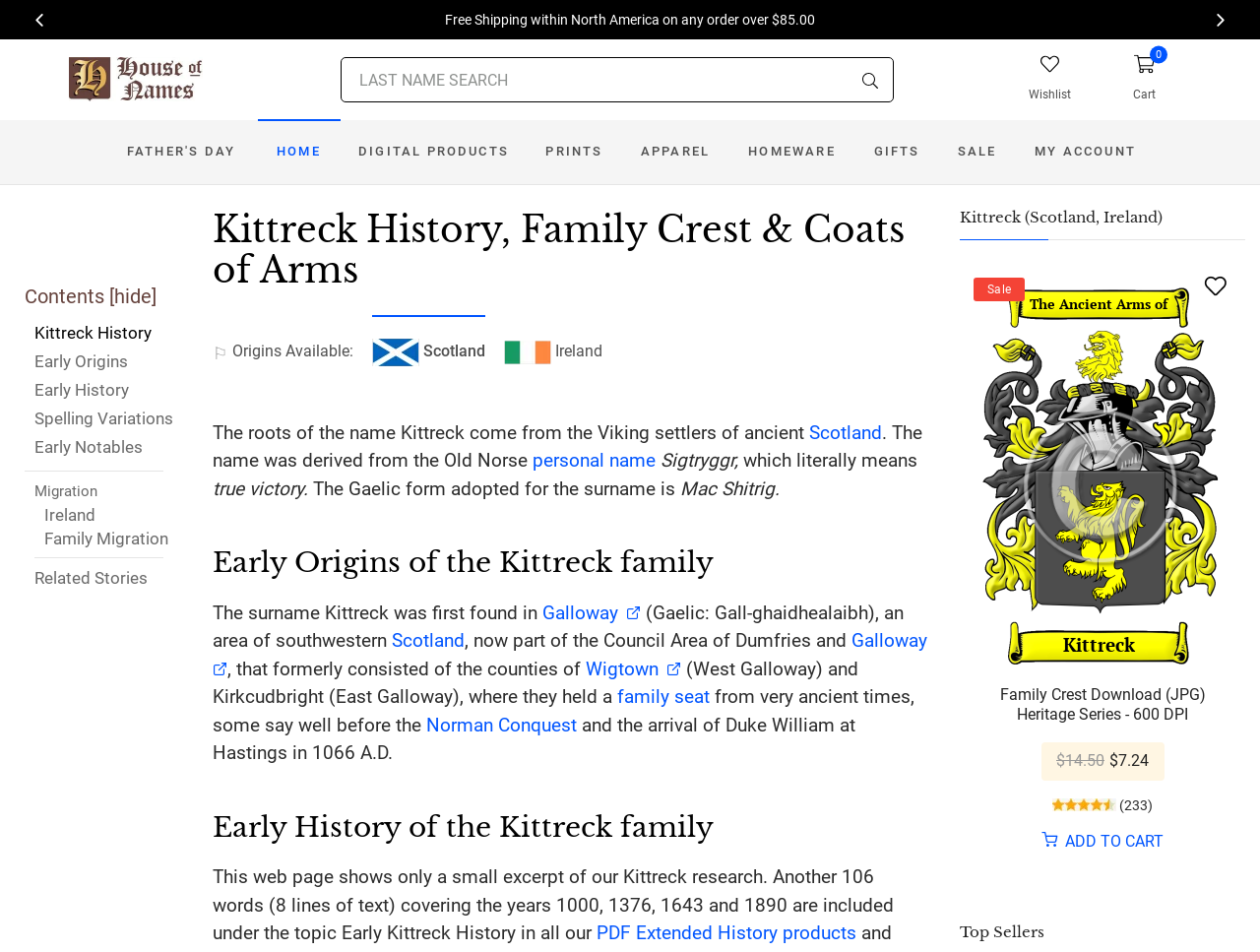From the webpage screenshot, predict the bounding box coordinates (top-left x, top-left y, bottom-right x, bottom-right y) for the UI element described here: Early Origins

[0.02, 0.367, 0.138, 0.397]